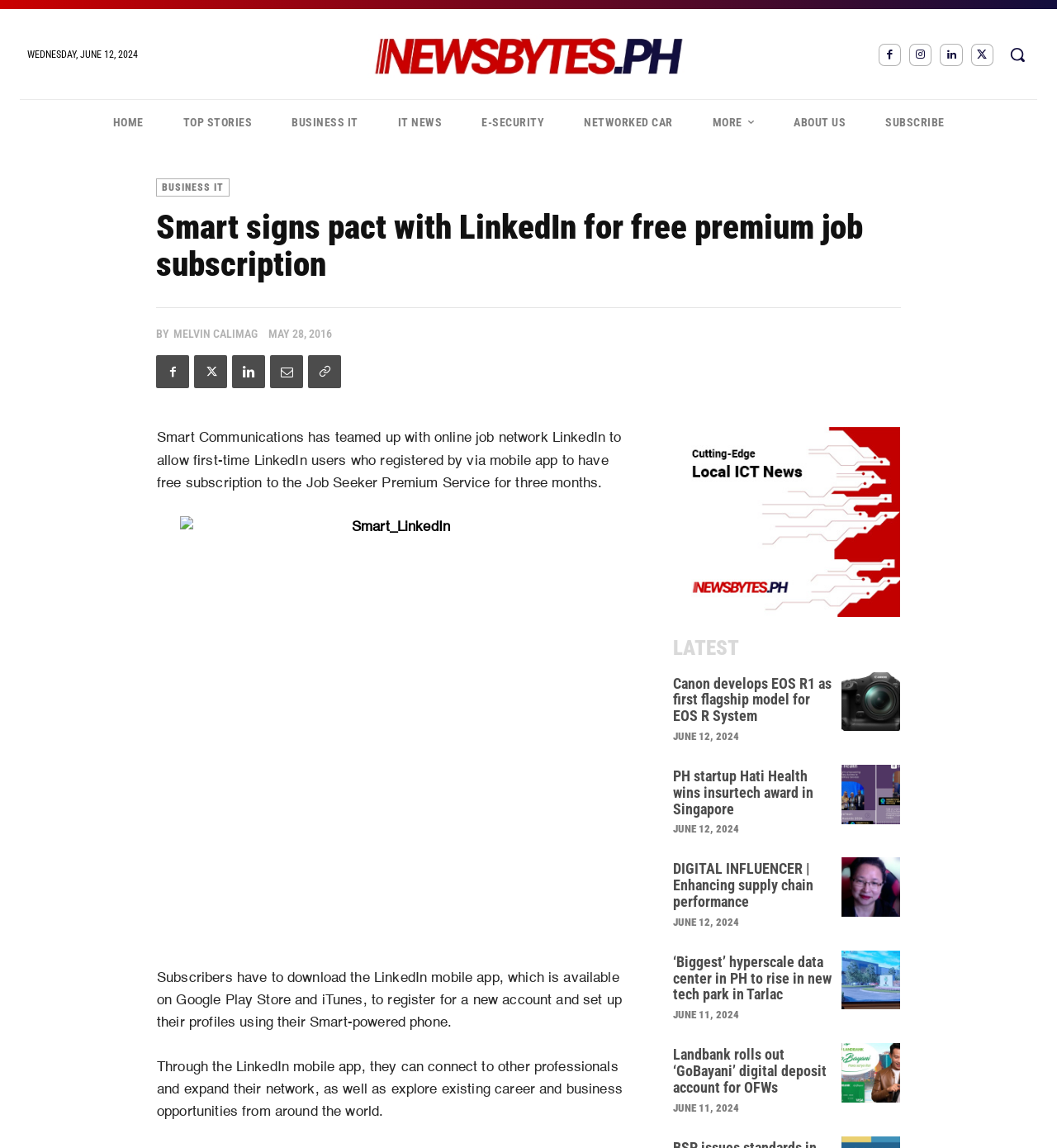Please provide the bounding box coordinates for the element that needs to be clicked to perform the following instruction: "View the archives for June 2024". The coordinates should be given as four float numbers between 0 and 1, i.e., [left, top, right, bottom].

None